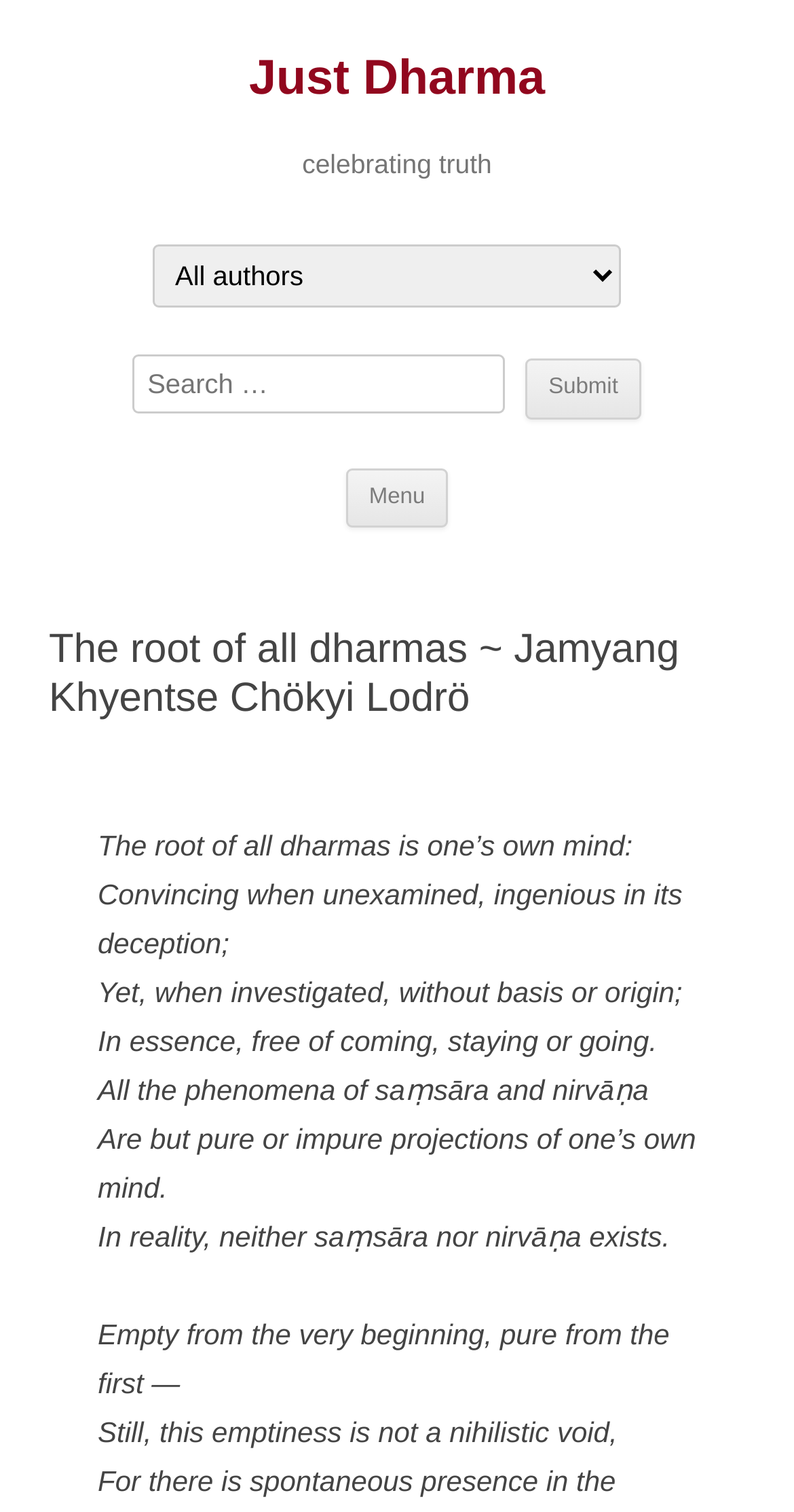What is the name of the website?
Kindly answer the question with as much detail as you can.

The name of the website can be found in the heading element with the text 'Just Dharma' at the top of the webpage.